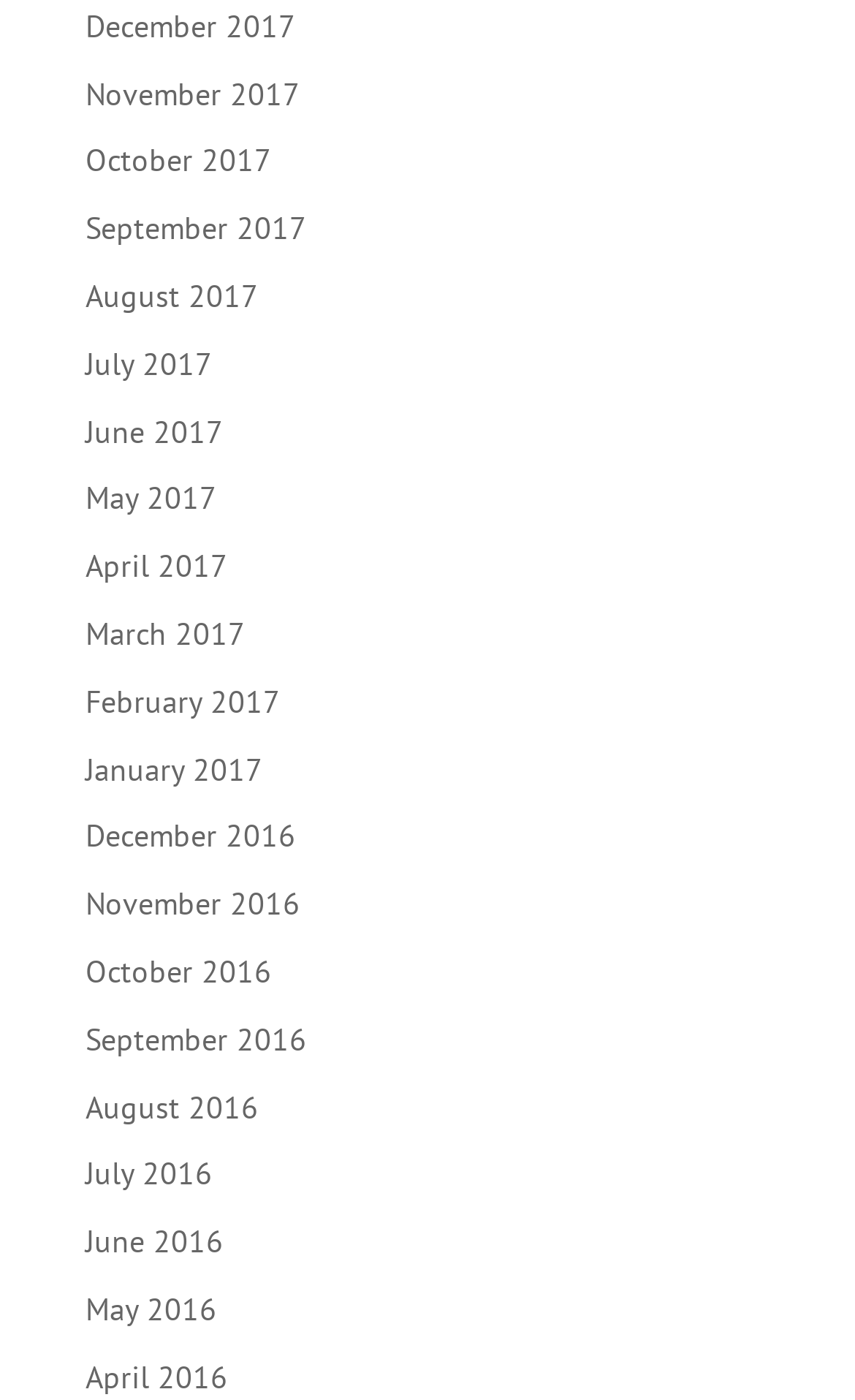How many links are there in the first row?
Please provide a single word or phrase as your answer based on the screenshot.

5